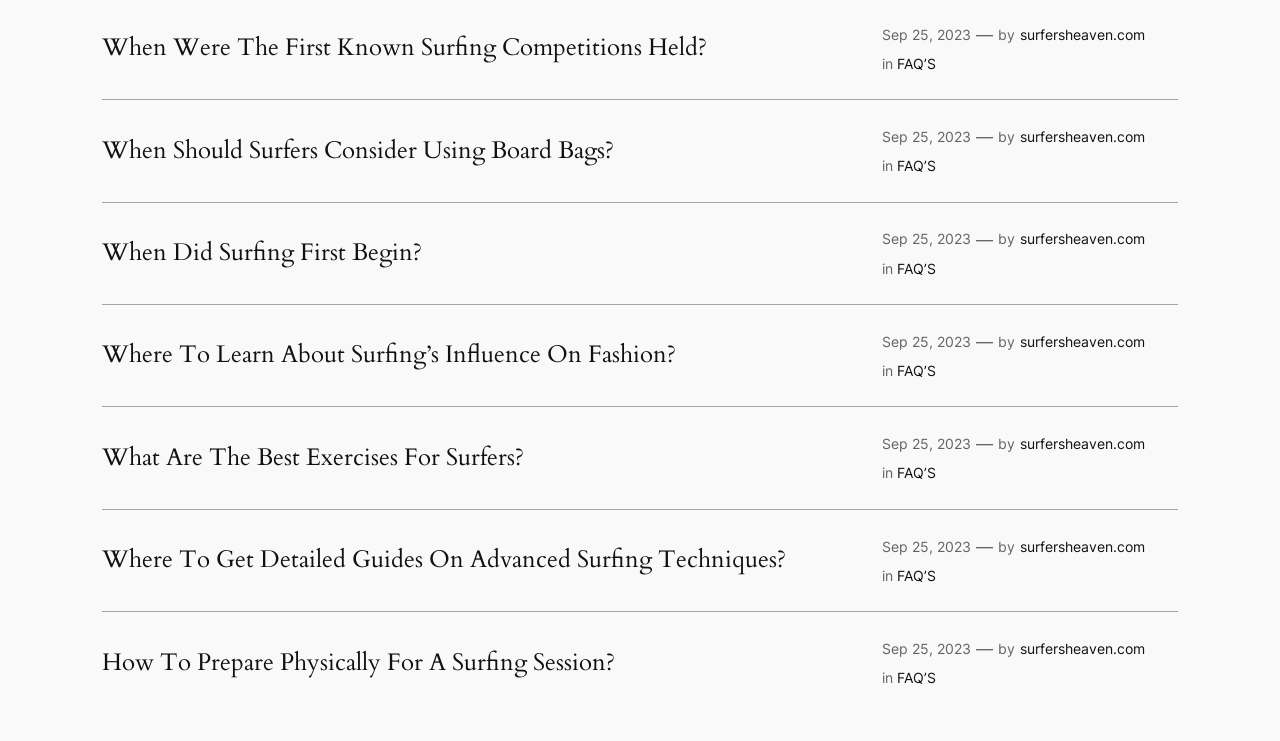Locate the bounding box of the UI element described by: "Sep 25, 2023" in the given webpage screenshot.

[0.689, 0.311, 0.759, 0.334]